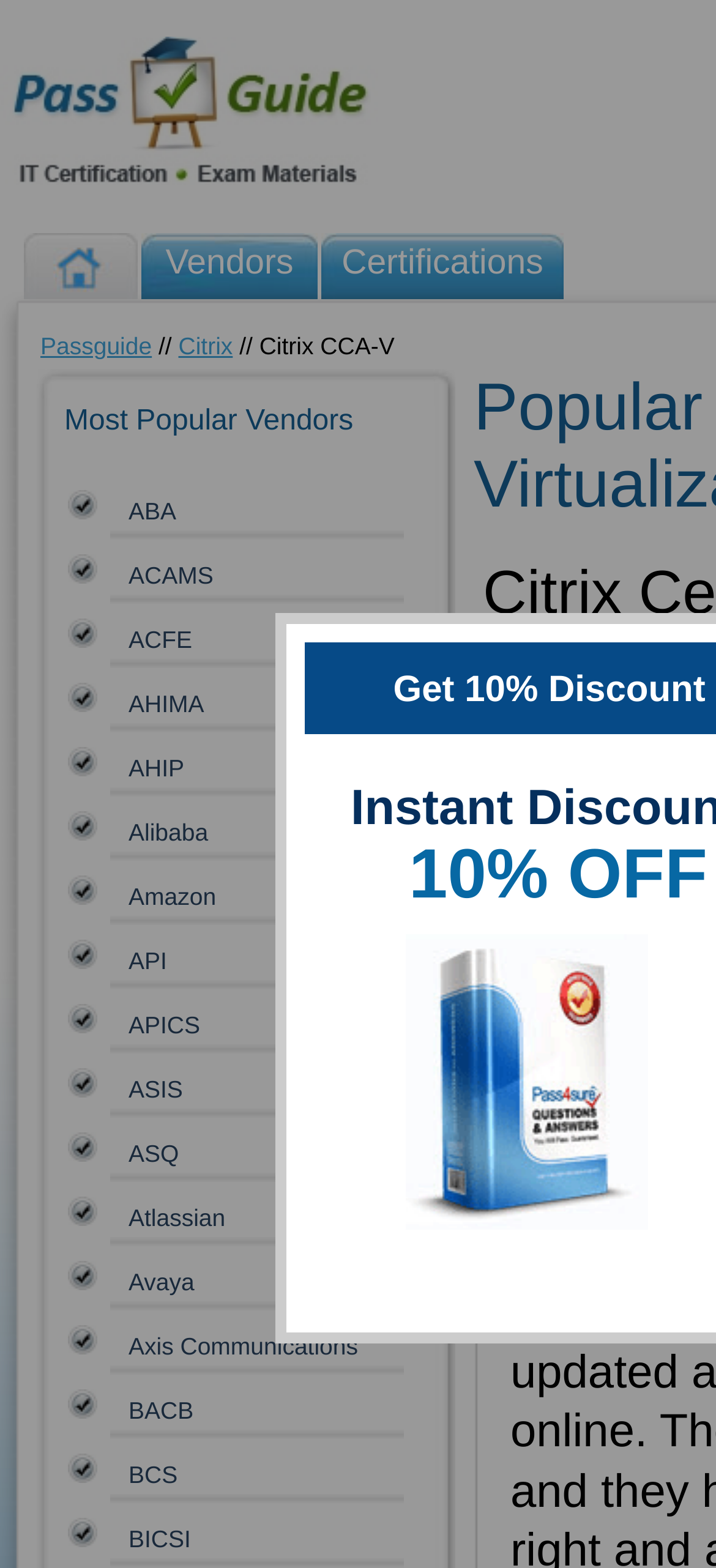Provide the bounding box coordinates of the area you need to click to execute the following instruction: "Explore the Certifications page".

[0.449, 0.149, 0.787, 0.191]